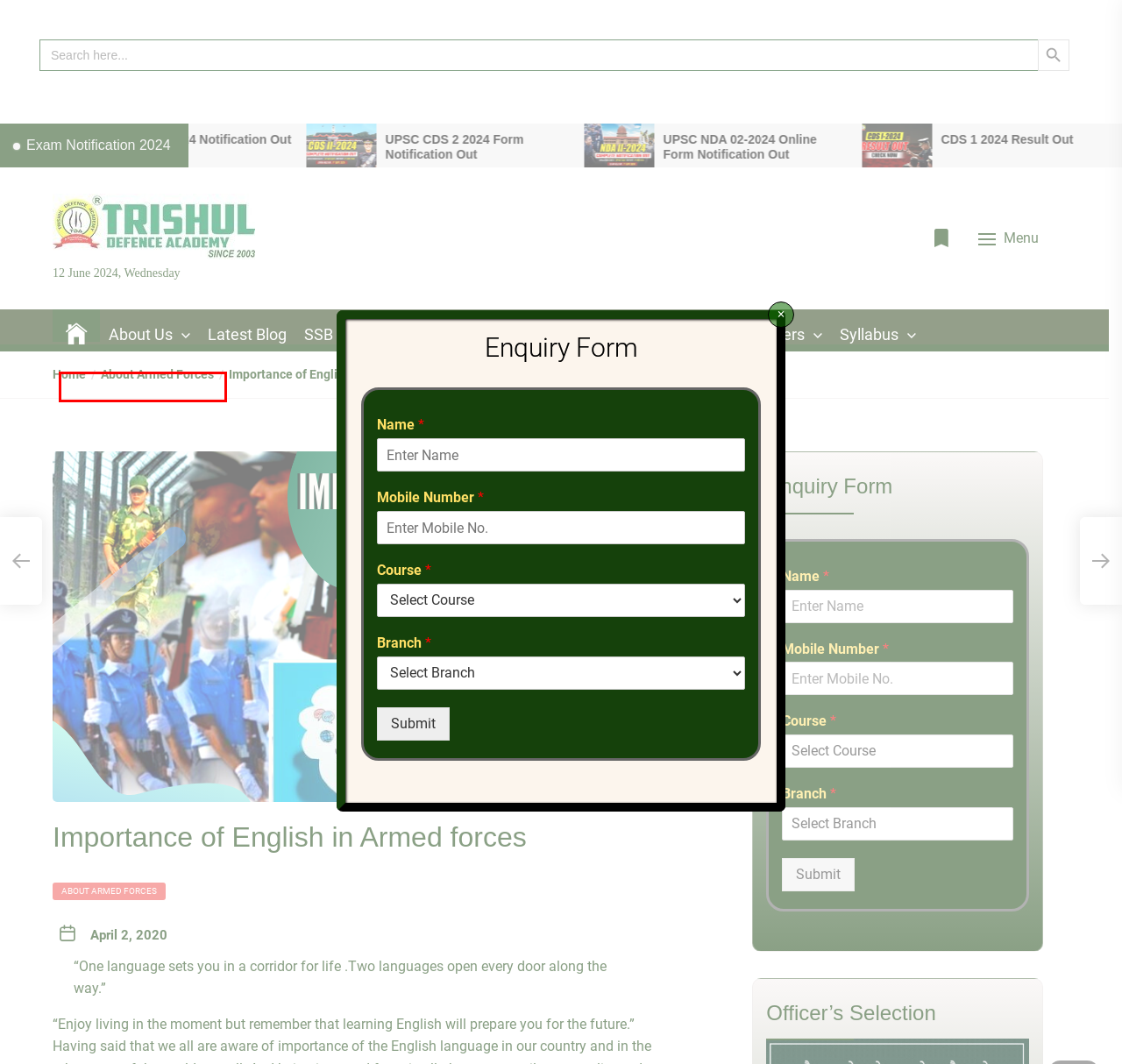Given a screenshot of a webpage with a red bounding box, please pick the webpage description that best fits the new webpage after clicking the element inside the bounding box. Here are the candidates:
A. CDS 2 2024 Form Notification Out - Trishul Defence Academy
B. BLOG - Trishul Defence Academy
C. April 2, 2020 - Trishul Defence Academy
D. NDA Vs TES: Which Entry Is Better | Trishul Defence Academy
E. Latest Blog Archives - Trishul Defence Academy
F. MNS 2024 Expected Cut-off or Safe NEET Score for CBT
G. Success Stories Archives - Trishul Defence Academy
H. Exam Notification 2024 Archives - Trishul Defence Academy

H